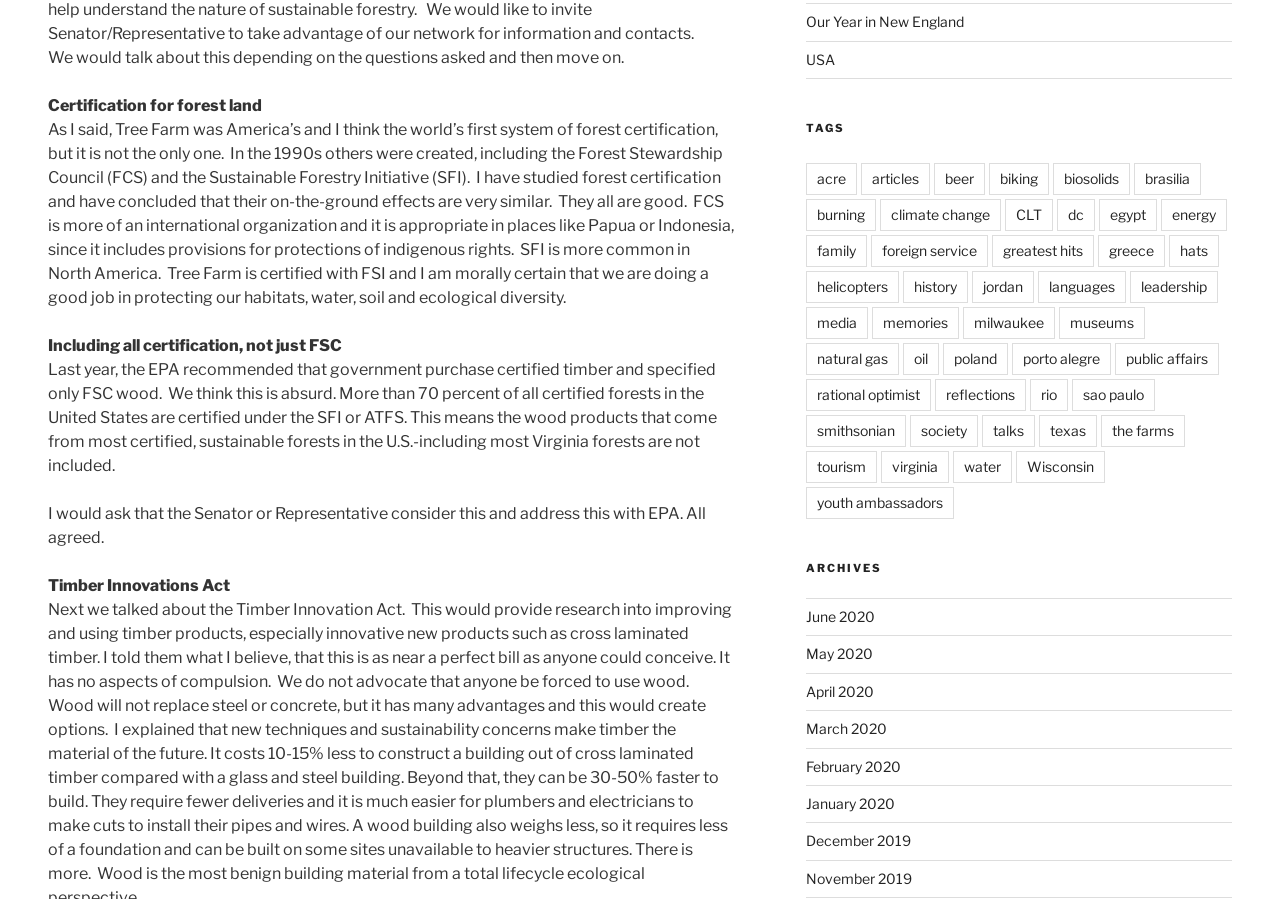Please identify the bounding box coordinates of the clickable area that will fulfill the following instruction: "Click on the 'TAGS' heading". The coordinates should be in the format of four float numbers between 0 and 1, i.e., [left, top, right, bottom].

[0.63, 0.135, 0.962, 0.152]